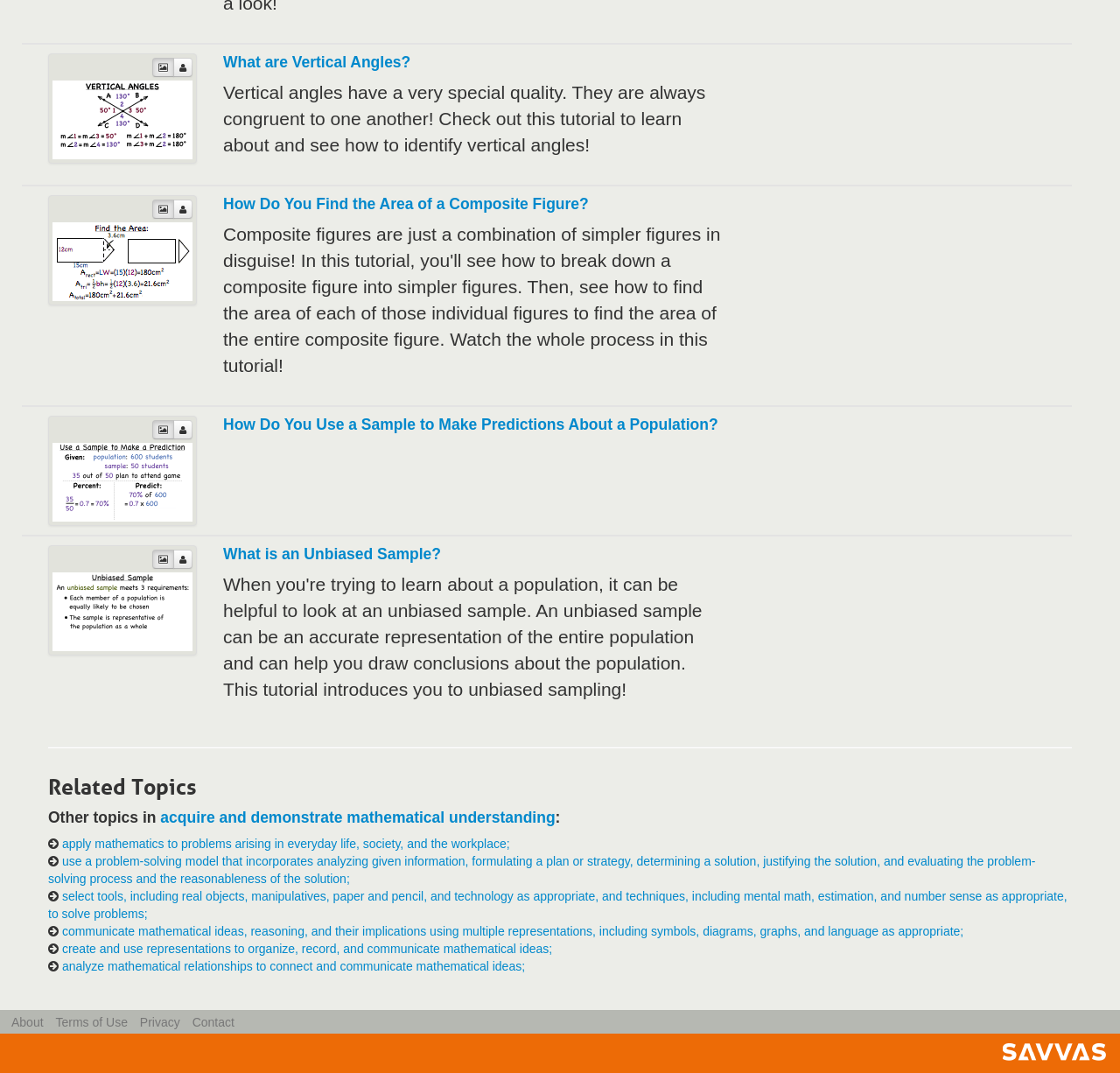Please determine the bounding box coordinates of the section I need to click to accomplish this instruction: "Visit the About page".

[0.01, 0.946, 0.039, 0.959]